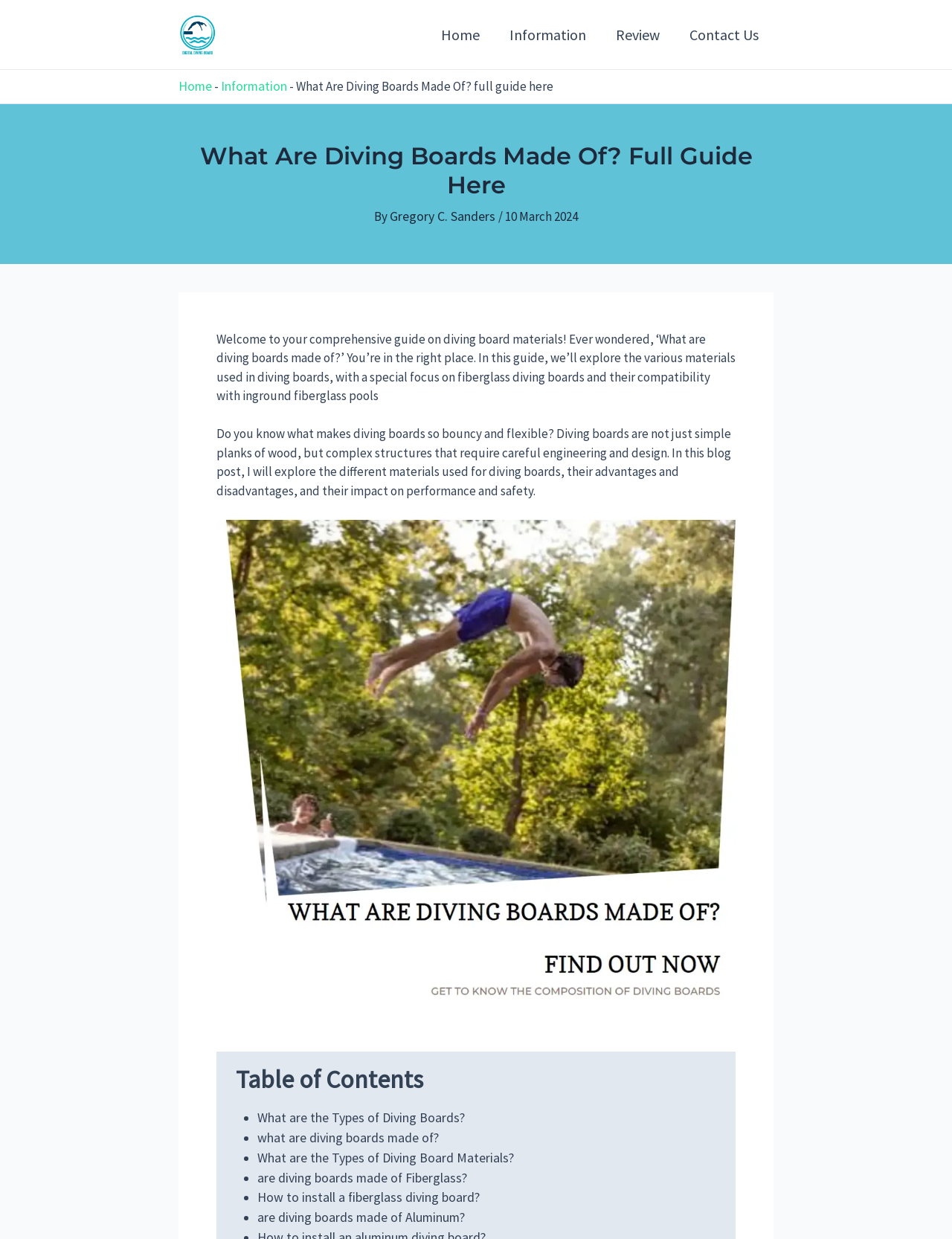What is the author of the article?
Based on the screenshot, respond with a single word or phrase.

Gregory C. Sanders